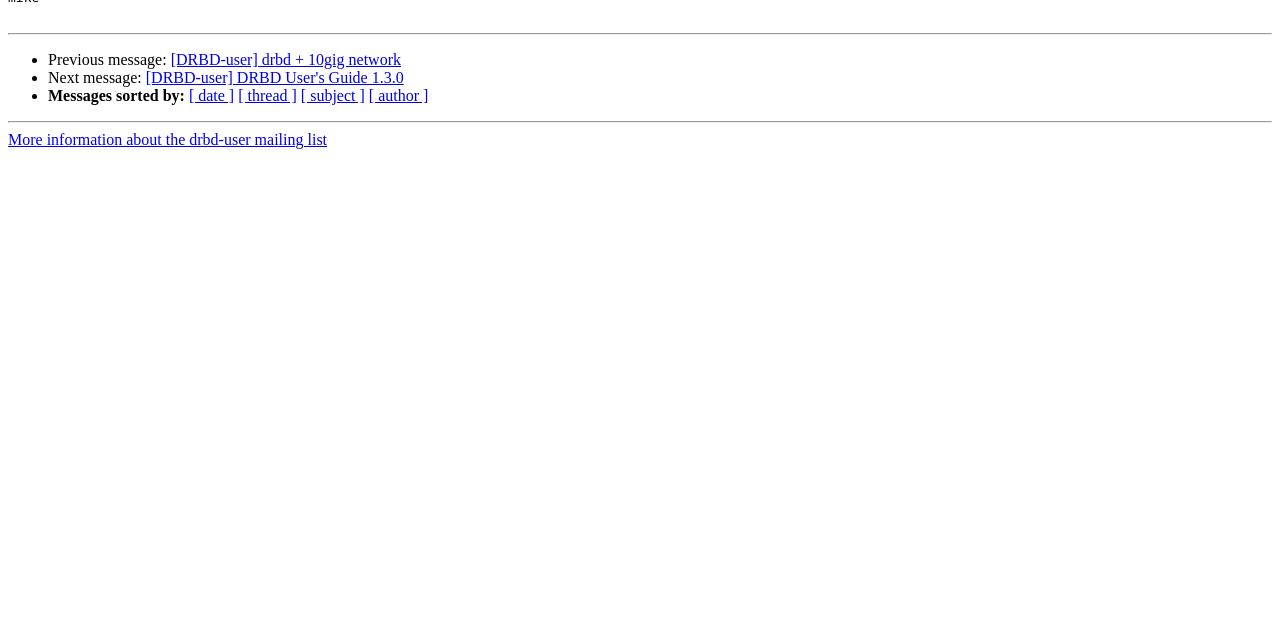Given the element description [DRBD-user] DRBD User's Guide 1.3.0, specify the bounding box coordinates of the corresponding UI element in the format (top-left x, top-left y, bottom-right x, bottom-right y). All values must be between 0 and 1.

[0.114, 0.108, 0.315, 0.135]